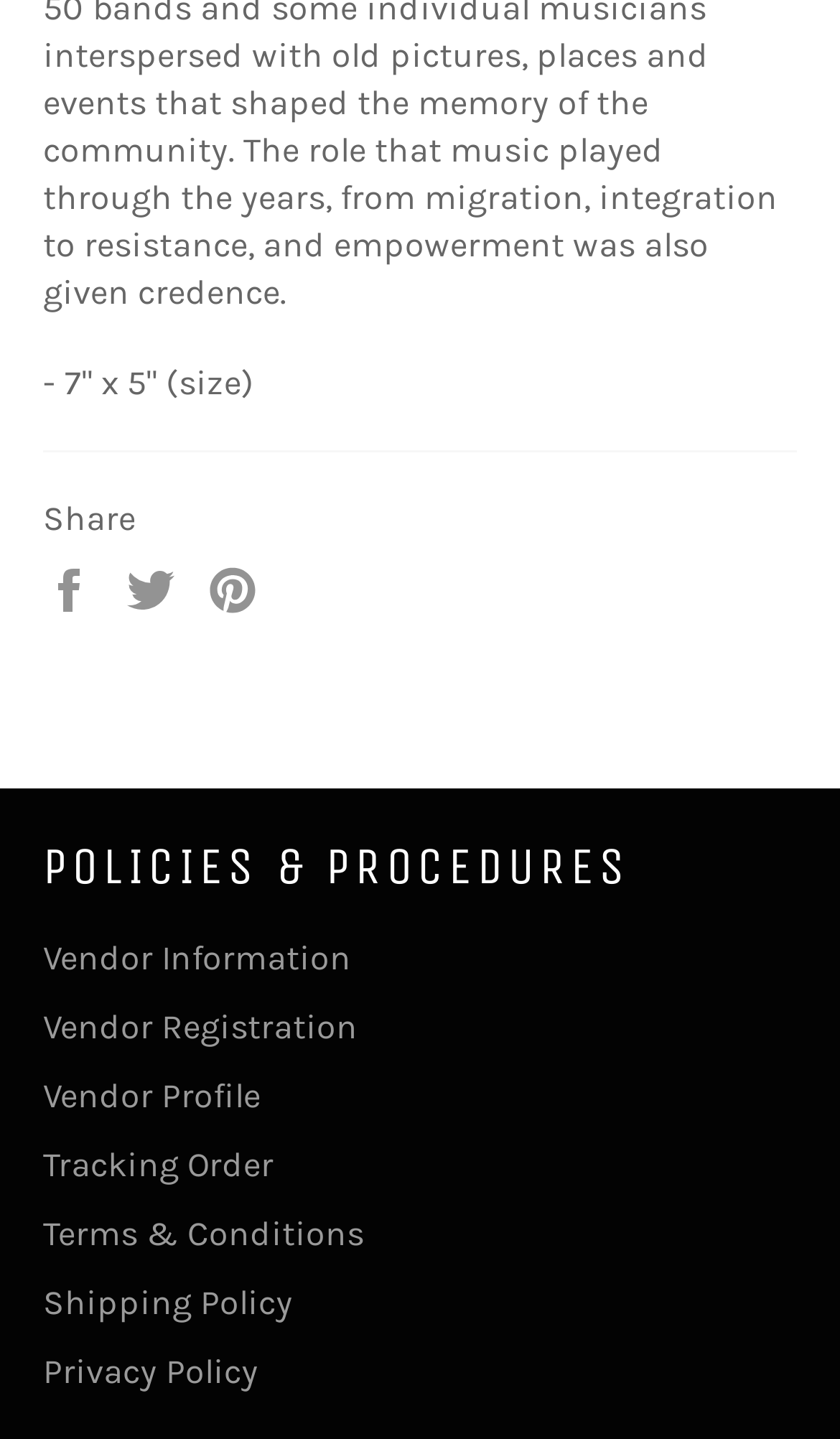Determine the bounding box coordinates for the area that needs to be clicked to fulfill this task: "Track an Order". The coordinates must be given as four float numbers between 0 and 1, i.e., [left, top, right, bottom].

[0.051, 0.795, 0.326, 0.824]